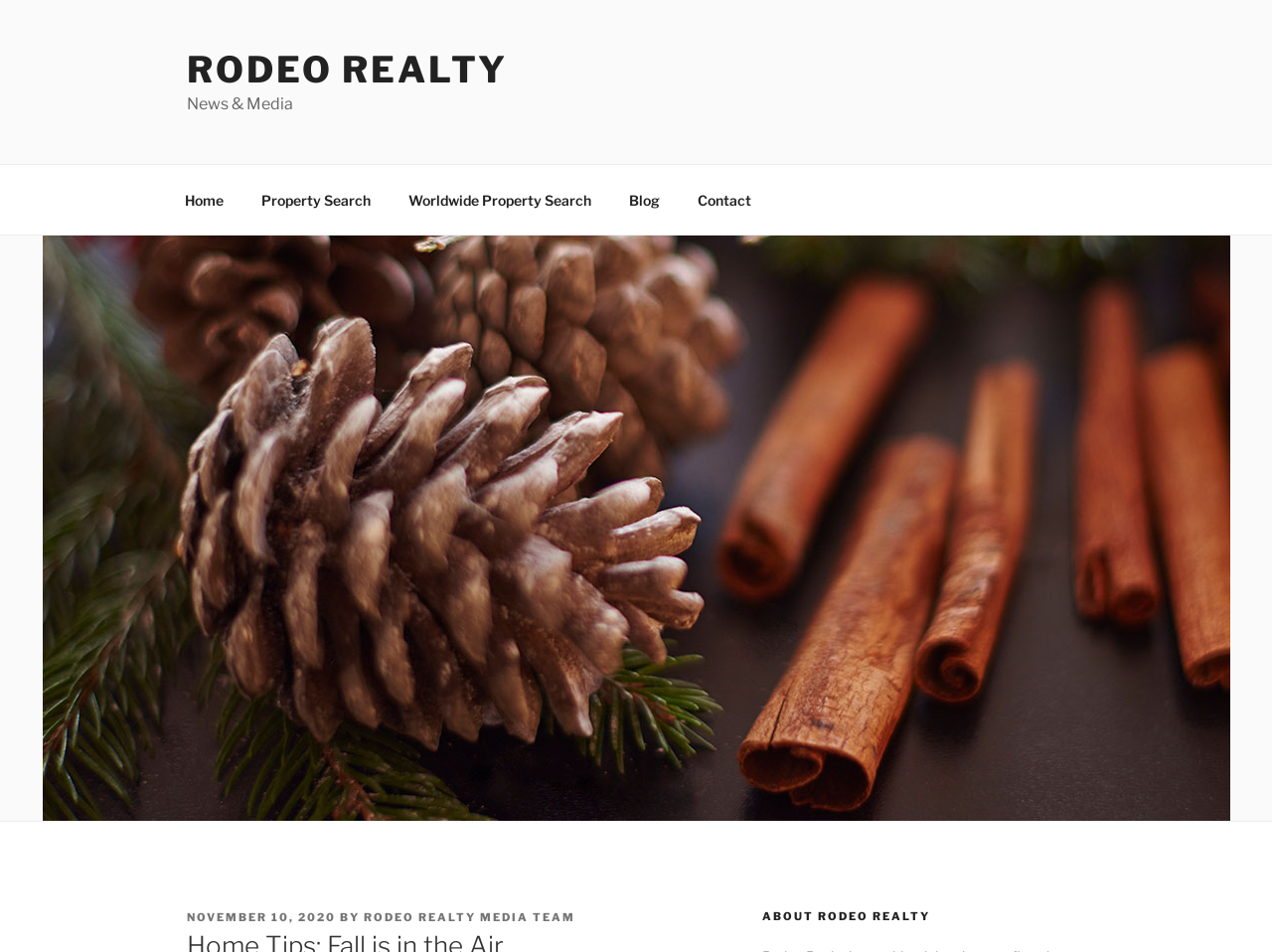Identify and provide the main heading of the webpage.

Home Tips: Fall is in the Air